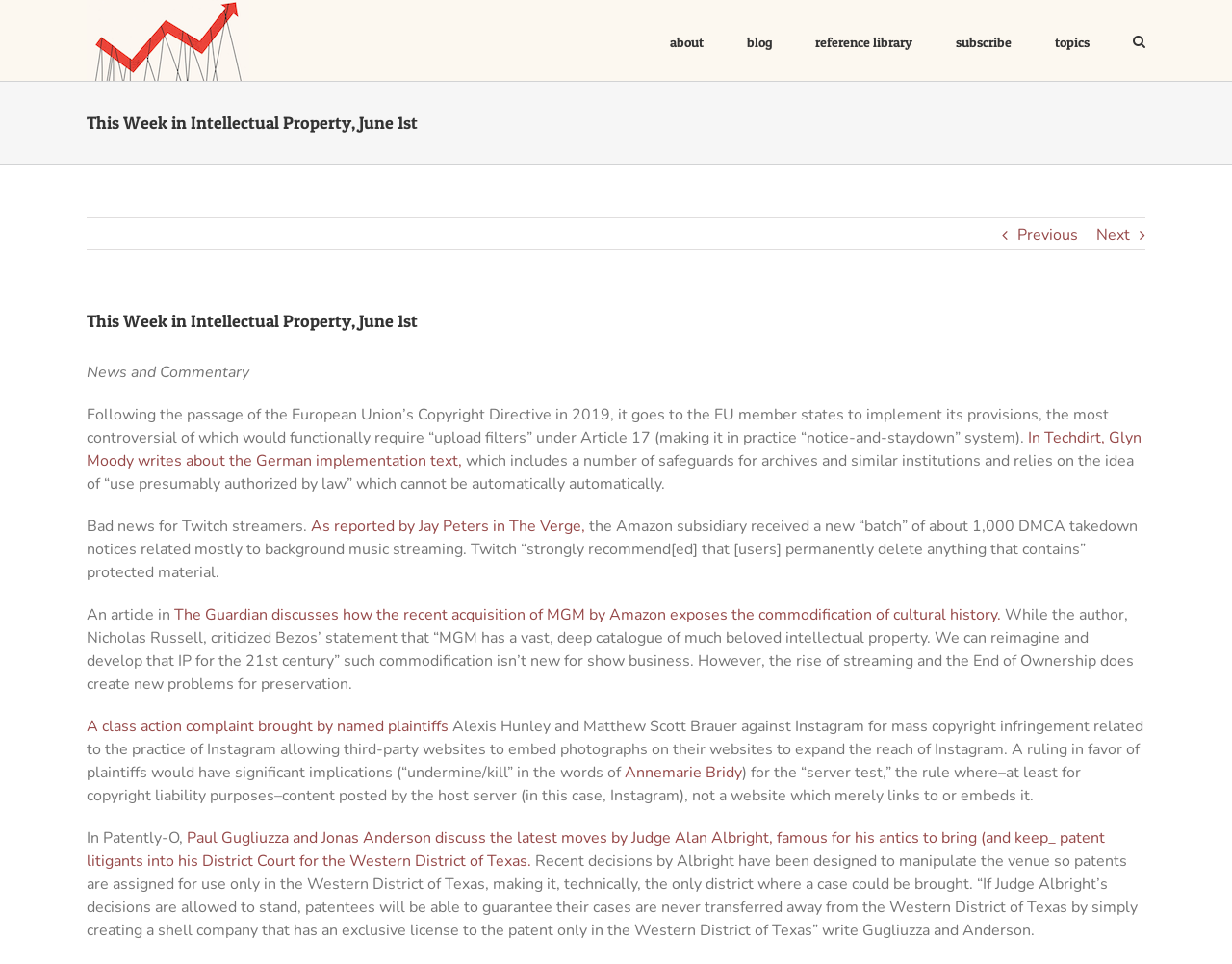Determine the bounding box coordinates for the HTML element mentioned in the following description: "alt="The Captured Economy Logo"". The coordinates should be a list of four floats ranging from 0 to 1, represented as [left, top, right, bottom].

[0.07, 0.0, 0.202, 0.084]